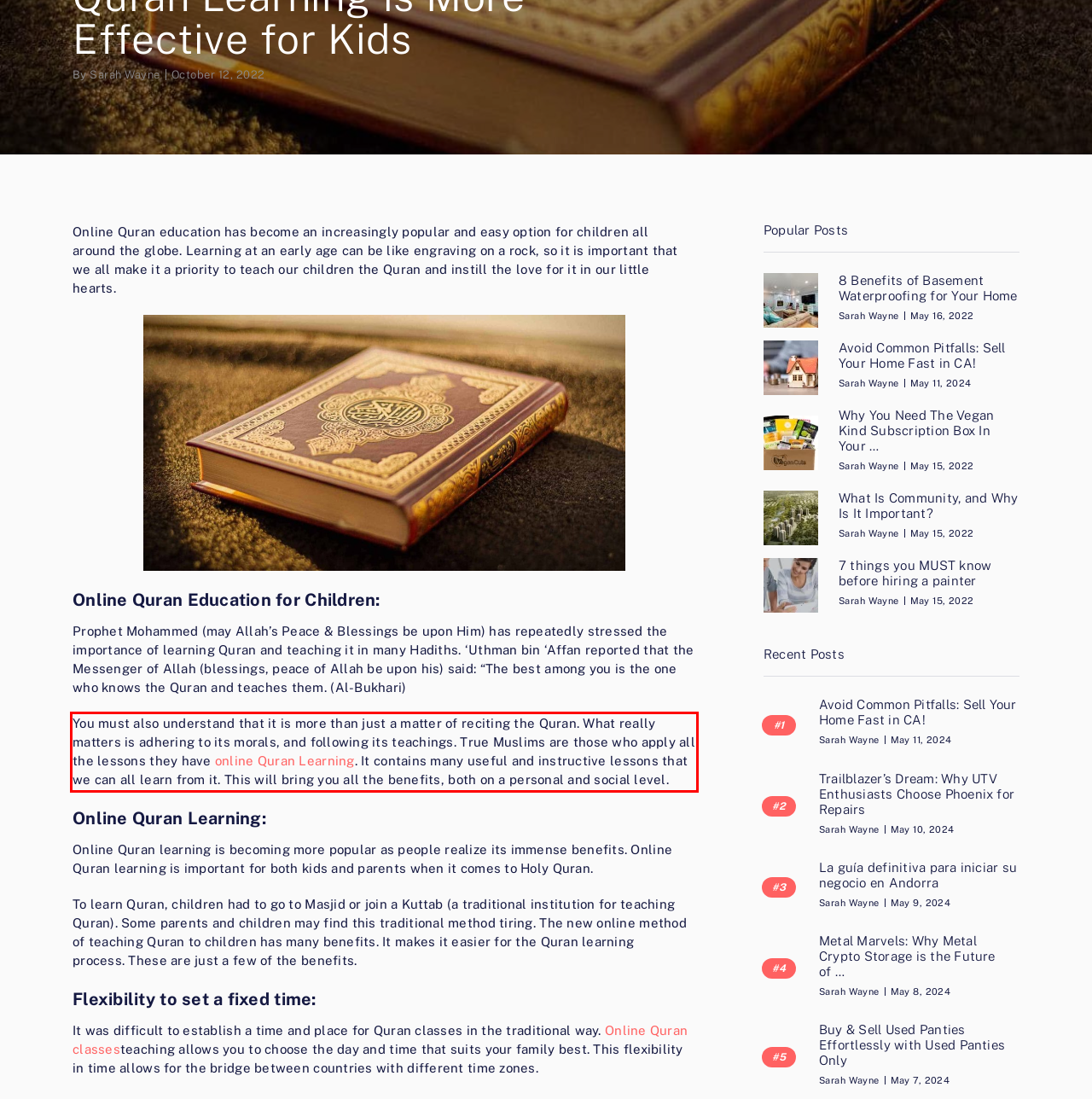Analyze the screenshot of the webpage that features a red bounding box and recognize the text content enclosed within this red bounding box.

You must also understand that it is more than just a matter of reciting the Quran. What really matters is adhering to its morals, and following its teachings. True Muslims are those who apply all the lessons they have online Quran Learning. It contains many useful and instructive lessons that we can all learn from it. This will bring you all the benefits, both on a personal and social level.